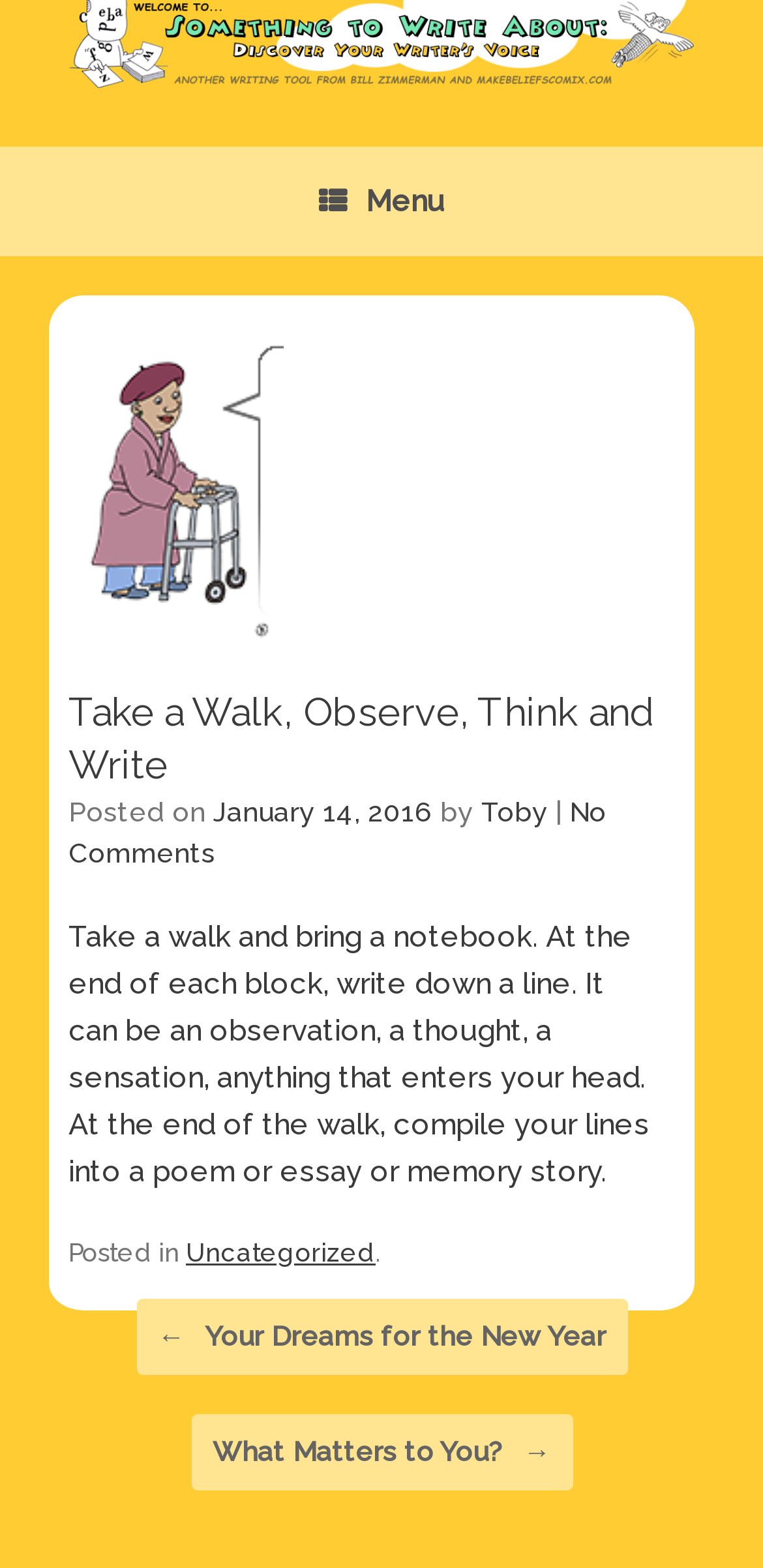Locate the primary heading on the webpage and return its text.

Take a Walk, Observe, Think and Write